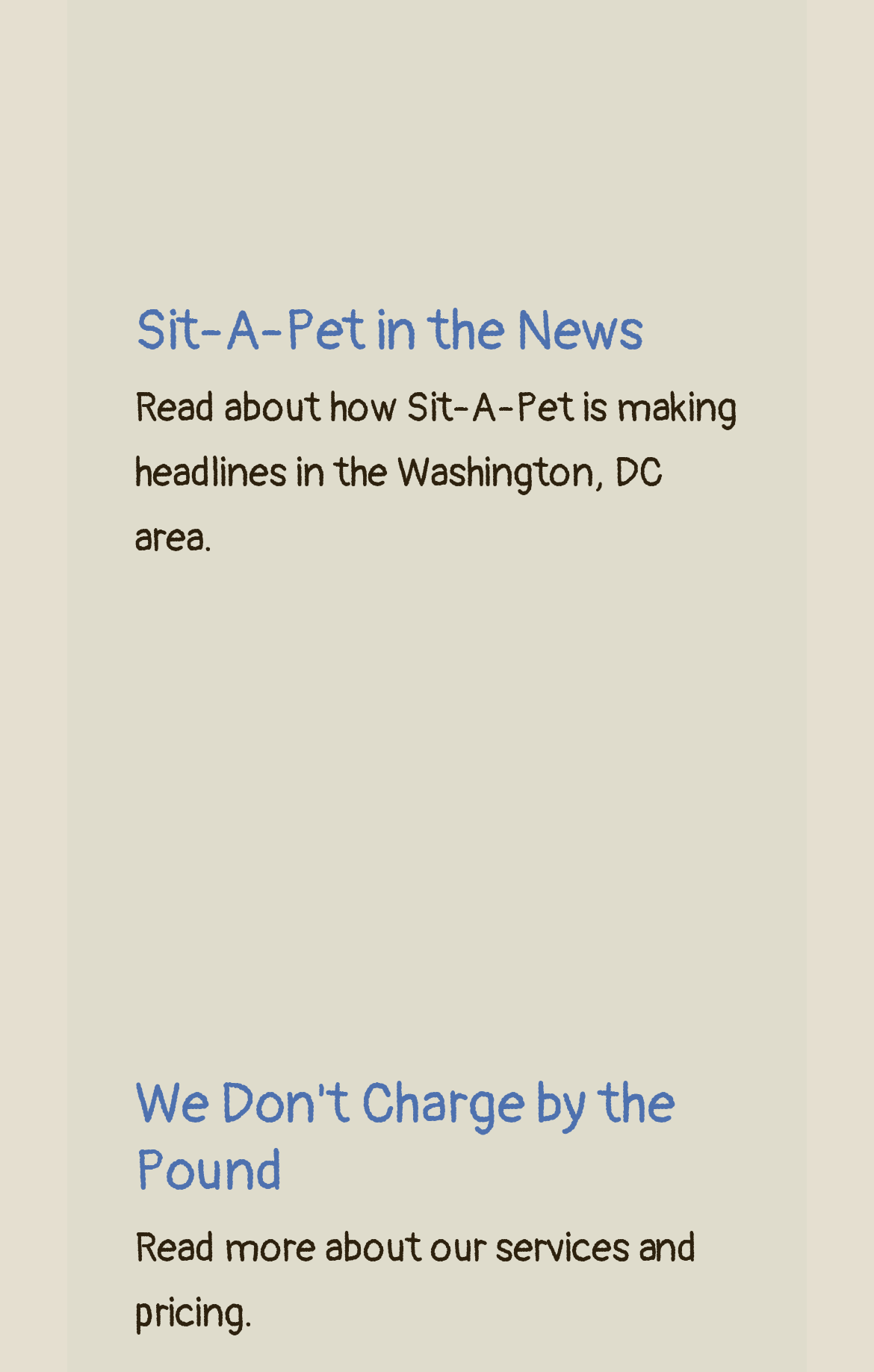What can be read about on this webpage?
Based on the image, answer the question in a detailed manner.

On this webpage, one can read about Sit-A-Pet's services and pricing, as indicated by the static text 'Read more about our services and pricing'.